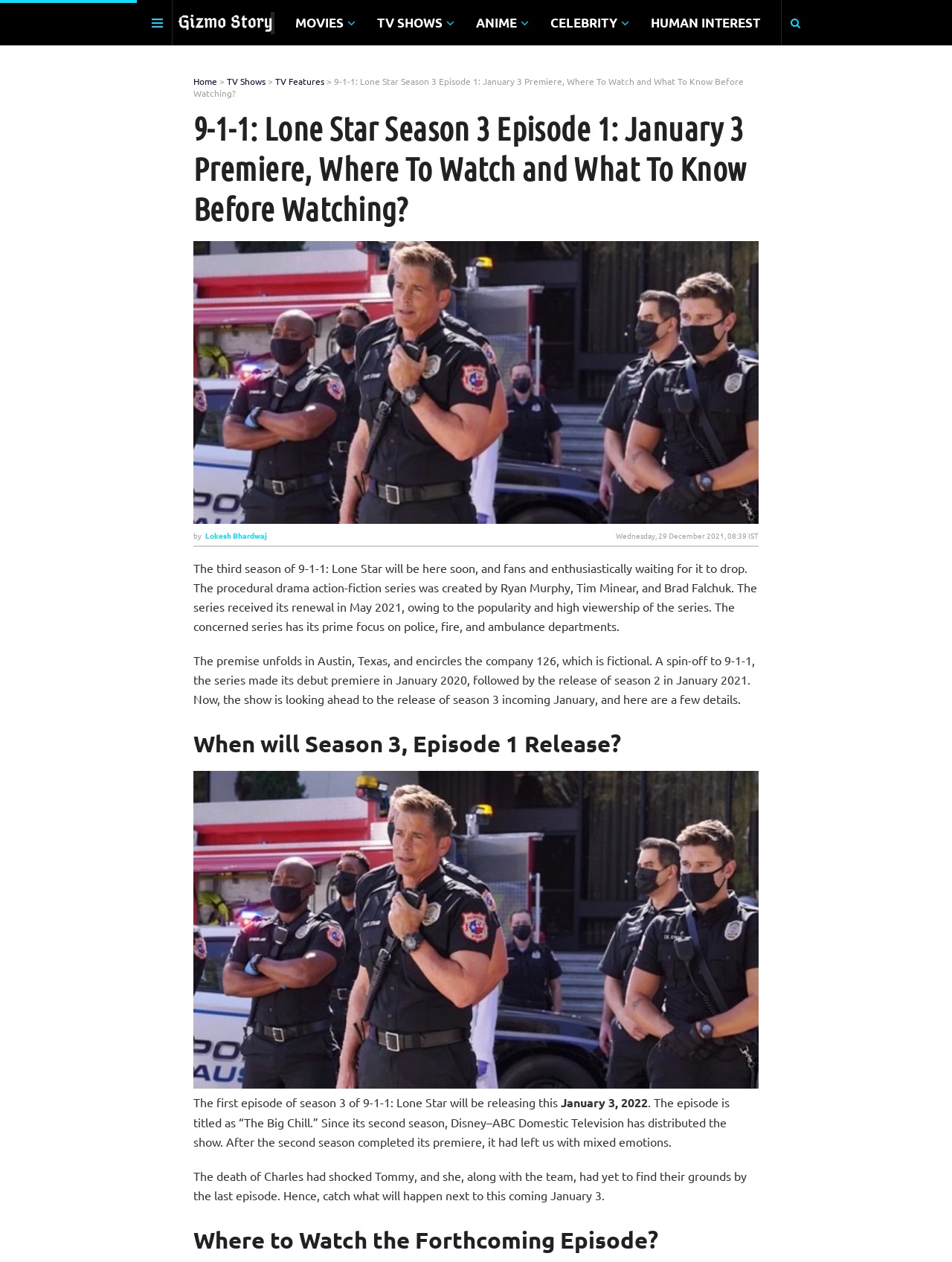Please indicate the bounding box coordinates of the element's region to be clicked to achieve the instruction: "Check the release date of '9-1-1: Lone Star Season 3 Episode 1'". Provide the coordinates as four float numbers between 0 and 1, i.e., [left, top, right, bottom].

[0.589, 0.868, 0.68, 0.88]